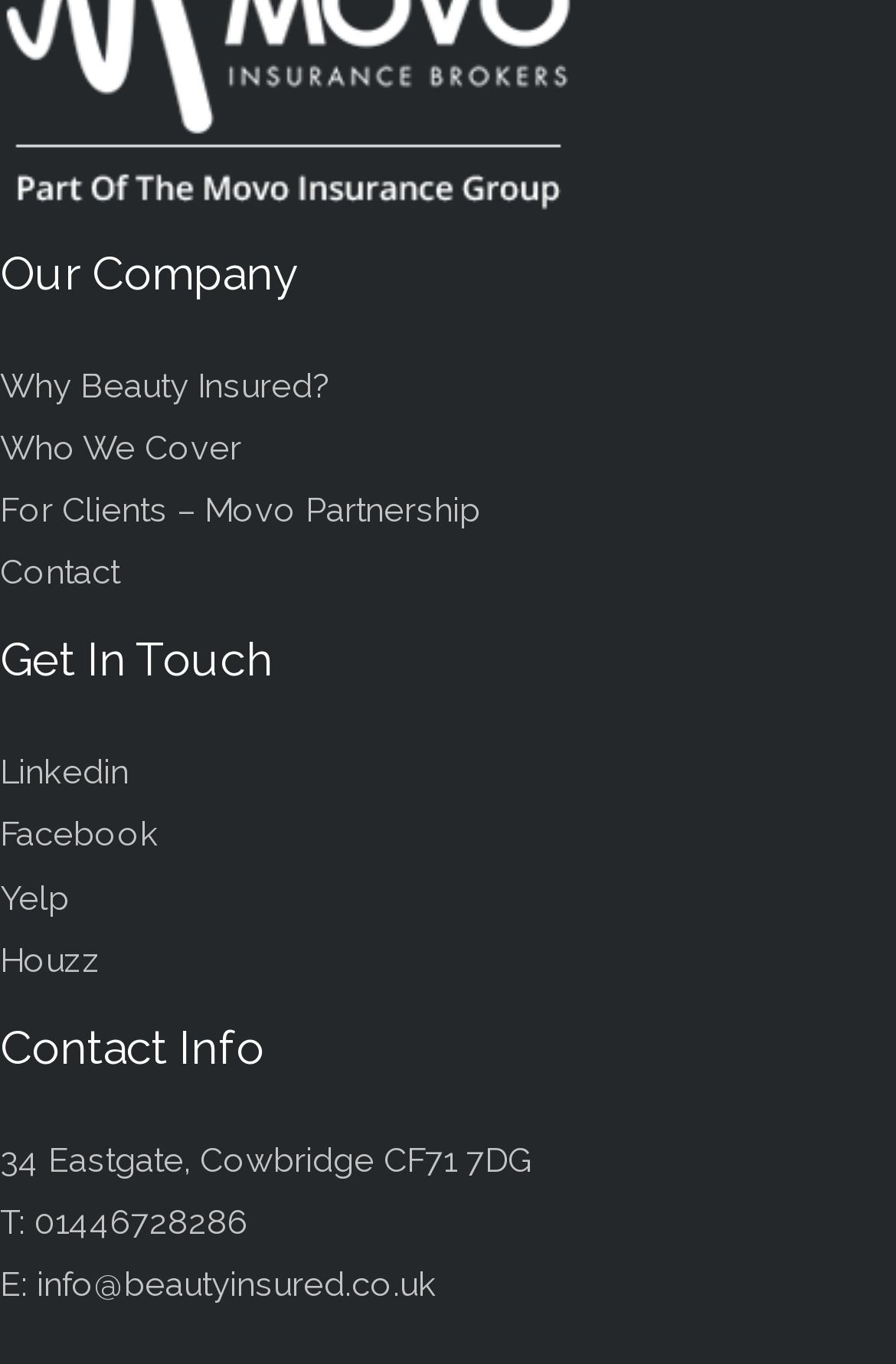Based on the element description "T: 01446728286", predict the bounding box coordinates of the UI element.

[0.0, 0.881, 0.277, 0.91]